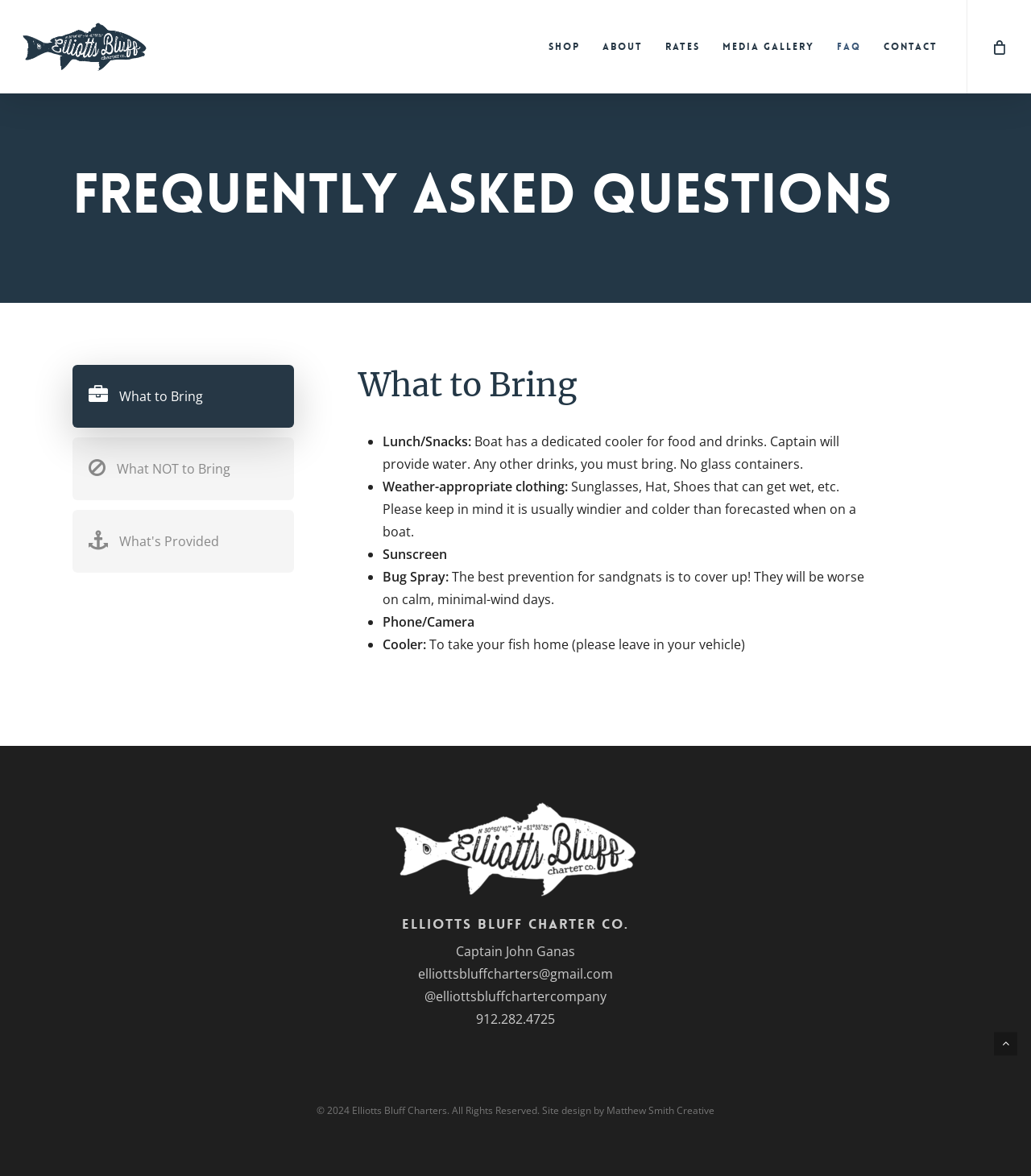Please locate the bounding box coordinates of the region I need to click to follow this instruction: "View the cart".

[0.562, 0.816, 0.762, 0.845]